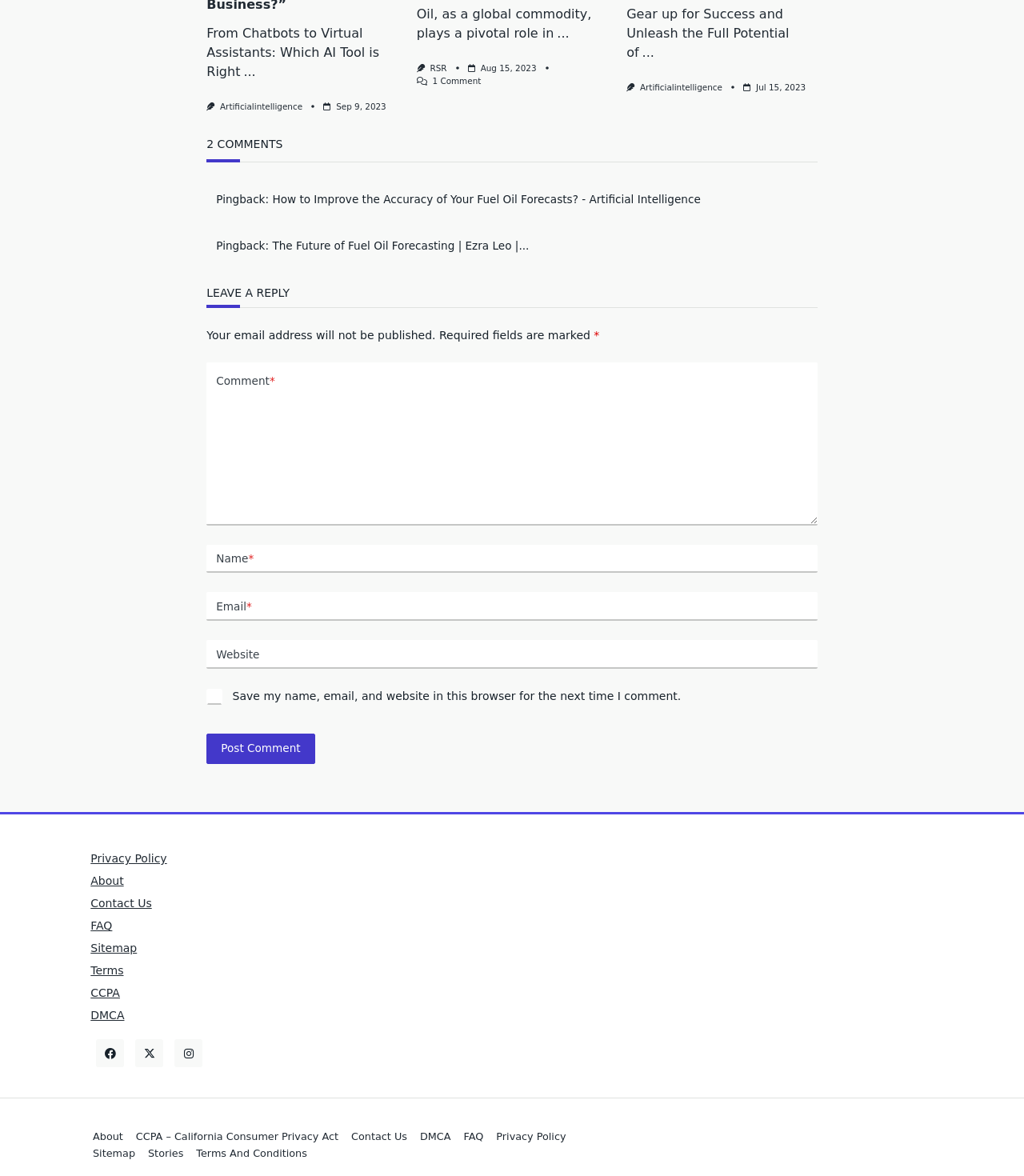Provide the bounding box coordinates for the area that should be clicked to complete the instruction: "Leave a reply to the article".

[0.202, 0.242, 0.798, 0.262]